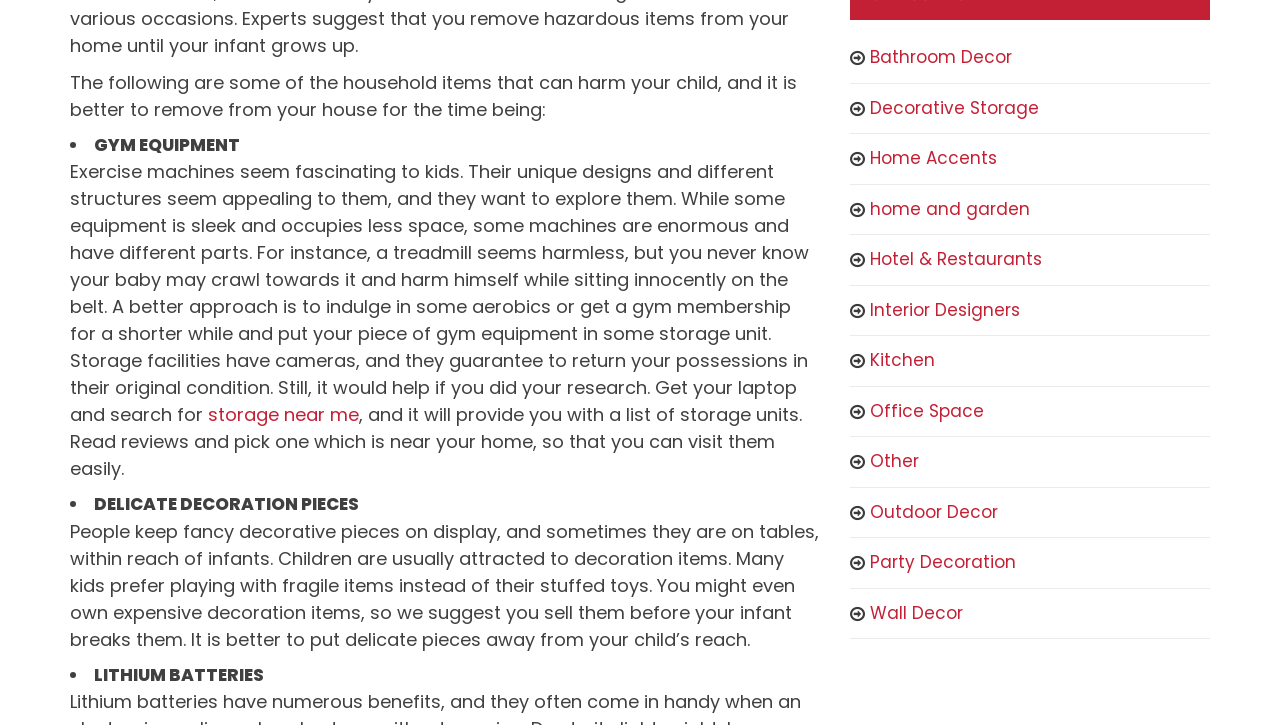How can one find a storage unit near their home?
Analyze the screenshot and provide a detailed answer to the question.

The webpage suggests searching online for 'storage near me' to find a storage unit near one's home. This is mentioned in the link element with the text 'storage near me'.